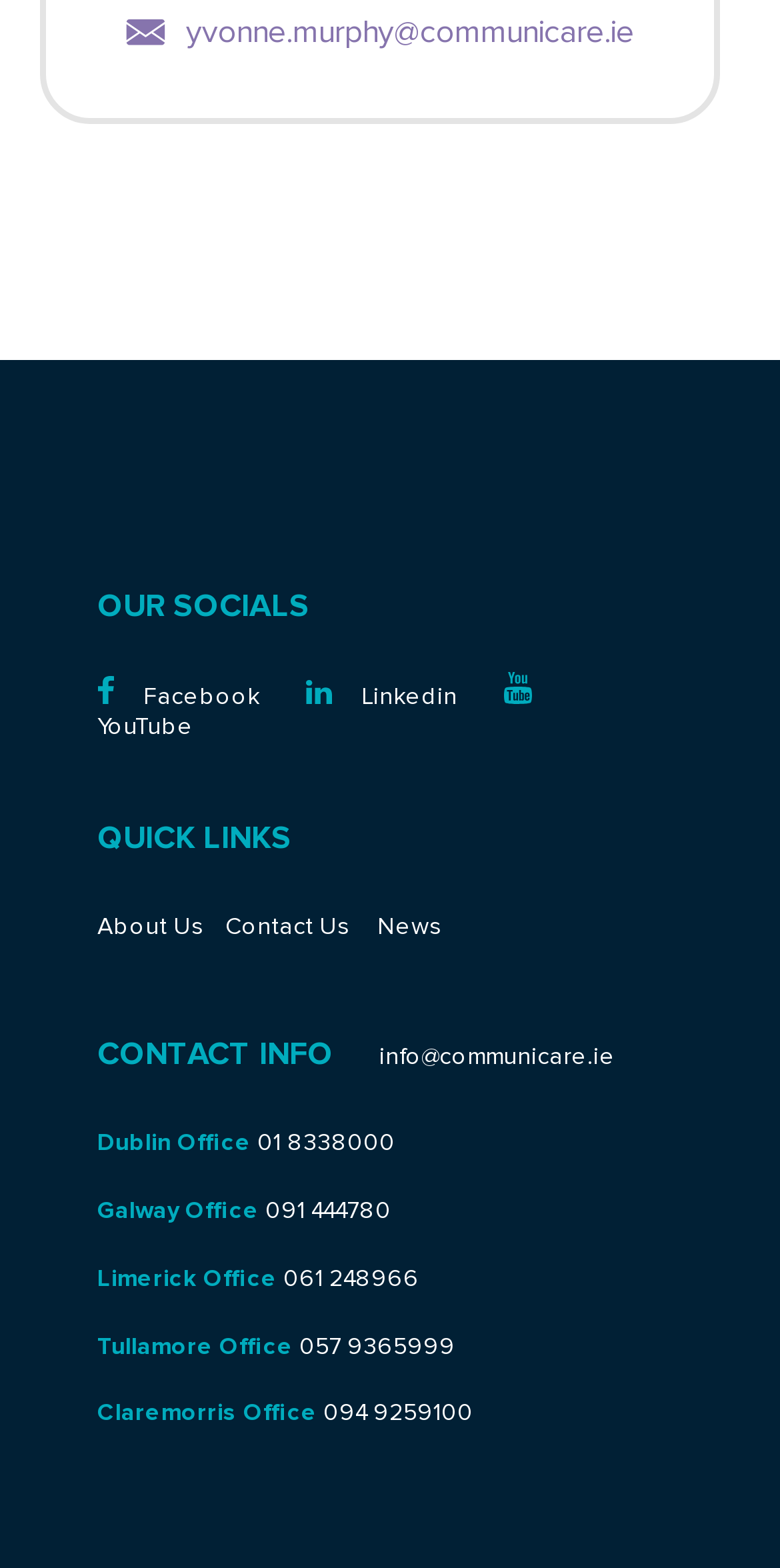Determine the bounding box coordinates of the clickable region to carry out the instruction: "Visit the YouTube channel".

[0.125, 0.435, 0.712, 0.473]